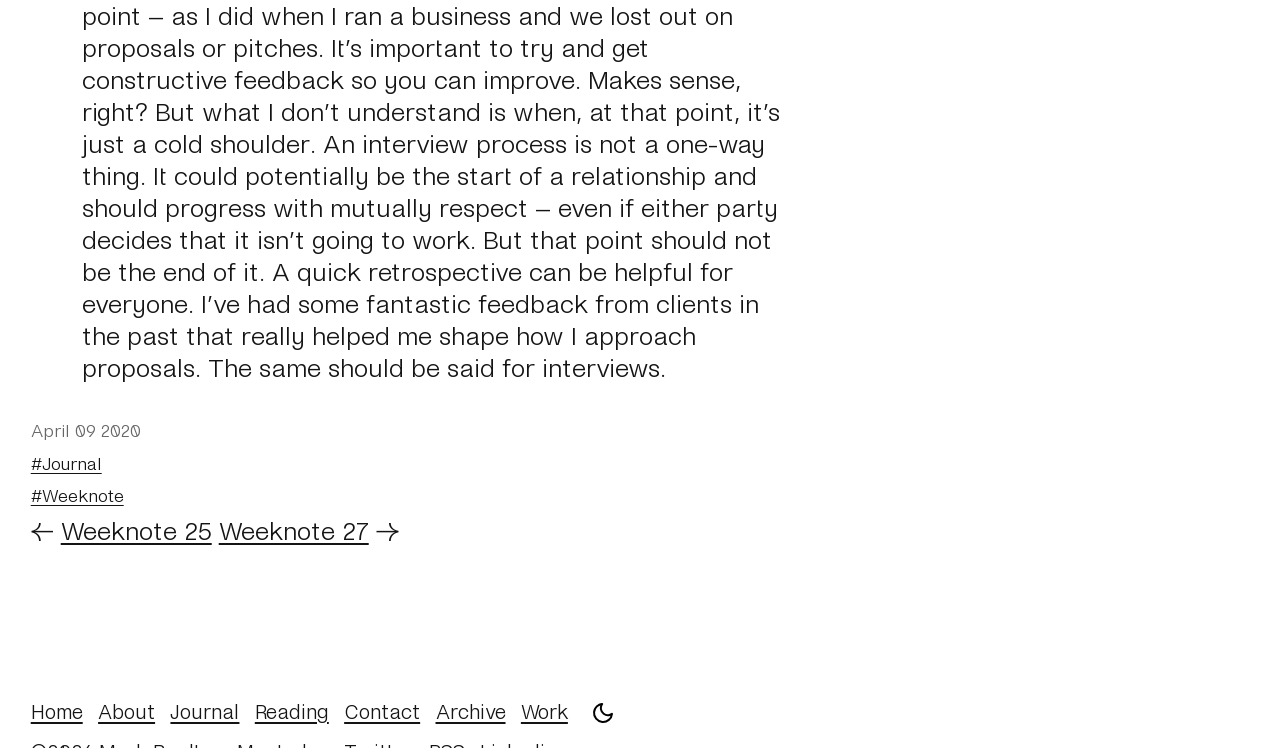Based on the element description Weeknote 27, identify the bounding box coordinates for the UI element. The coordinates should be in the format (top-left x, top-left y, bottom-right x, bottom-right y) and within the 0 to 1 range.

[0.171, 0.687, 0.288, 0.728]